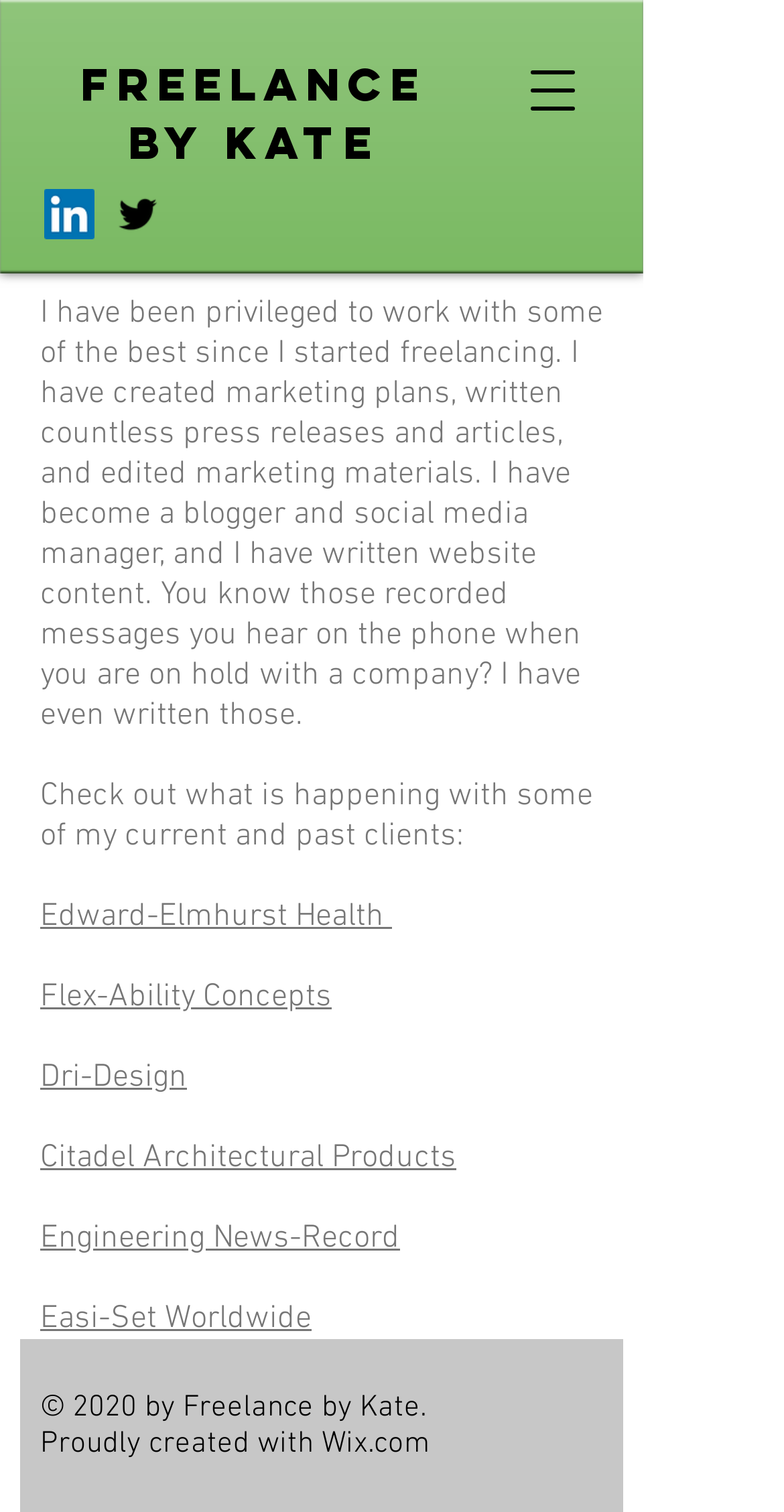Could you indicate the bounding box coordinates of the region to click in order to complete this instruction: "Visit Freelance by Kate".

[0.103, 0.037, 0.544, 0.113]